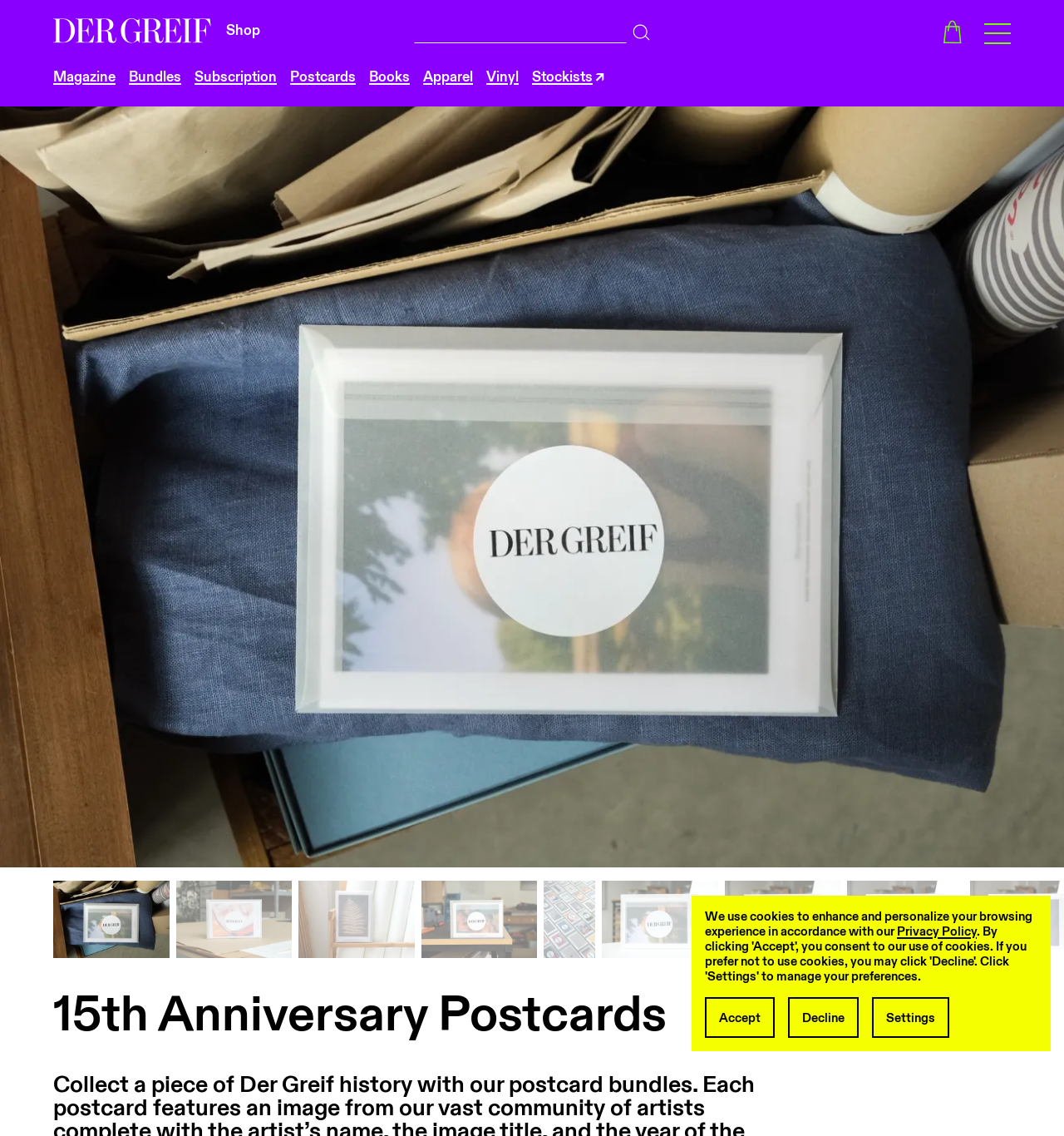Generate a thorough description of the webpage.

The webpage is about Der Greif's 15th-anniversary postcards. At the top right corner, there are two buttons for main menu and cart menu, each accompanied by a small image. Below them, there are several links to different sections of the website, including Shop, Magazine, Bundles, Subscription, Postcards, Books, Apparel, Vinyl, and Stockists.

In the middle of the page, there is a prominent heading that reads "15th Anniversary Postcards". Below the heading, there are nine figures, each containing an image with the text "DER GREIF" on it. These figures are arranged in a row, taking up most of the page's width.

At the top center of the page, there is a search combobox with a button and an image. On the top left, there is a link to the Shop section, accompanied by a small image.

At the bottom of the page, there is a notice about cookies and privacy policy, with a link to the Privacy Policy page. Below the notice, there are three buttons: Accept, Decline, and Settings, related to cookie settings.